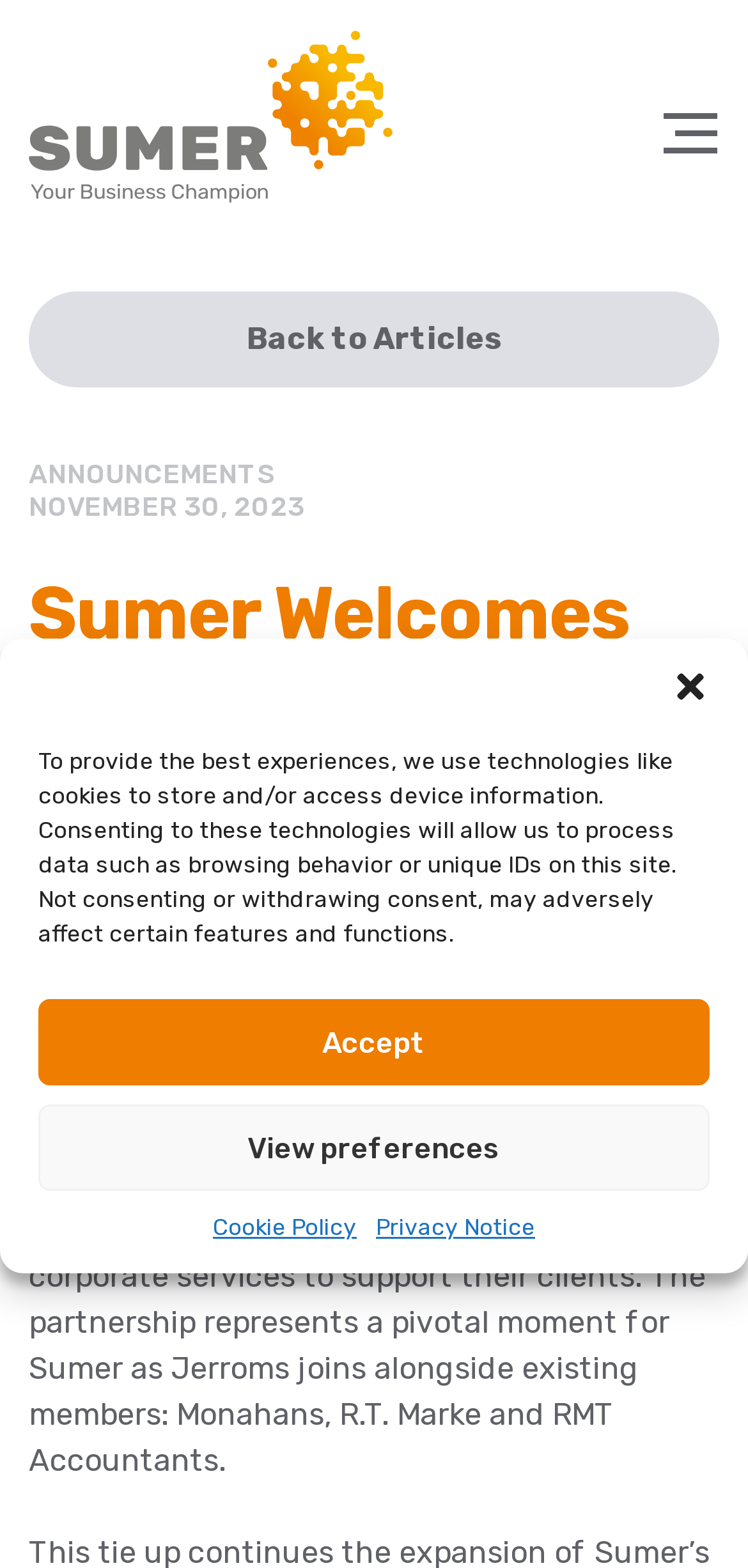Please determine the bounding box of the UI element that matches this description: Back to Articles. The coordinates should be given as (top-left x, top-left y, bottom-right x, bottom-right y), with all values between 0 and 1.

[0.038, 0.186, 0.962, 0.247]